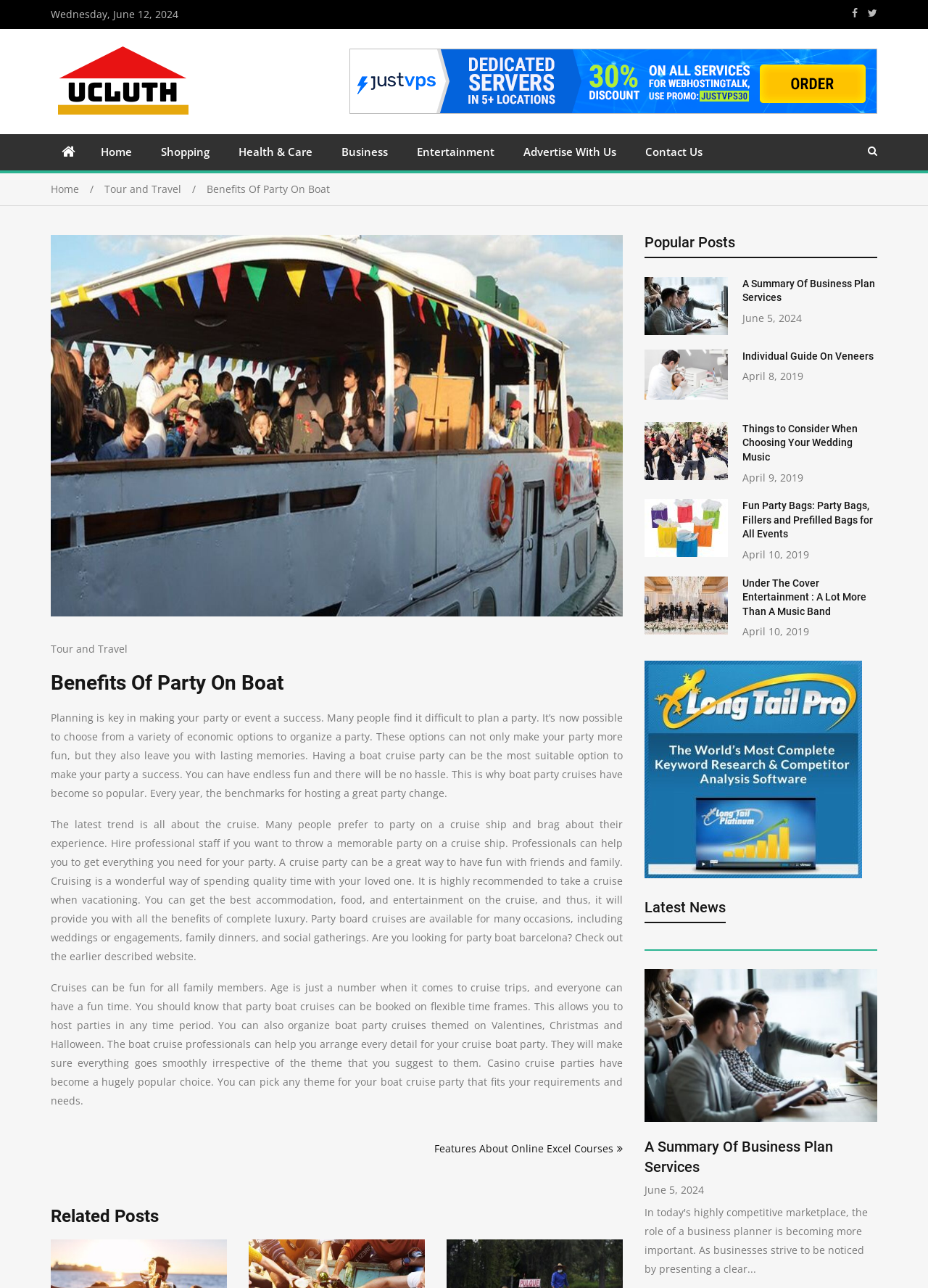What is the purpose of the party boat cruises?
Please provide a detailed and comprehensive answer to the question.

I inferred this by reading the article on the webpage, which mentions that party boat cruises are a great way to have fun with friends and family, and can be booked for various occasions.